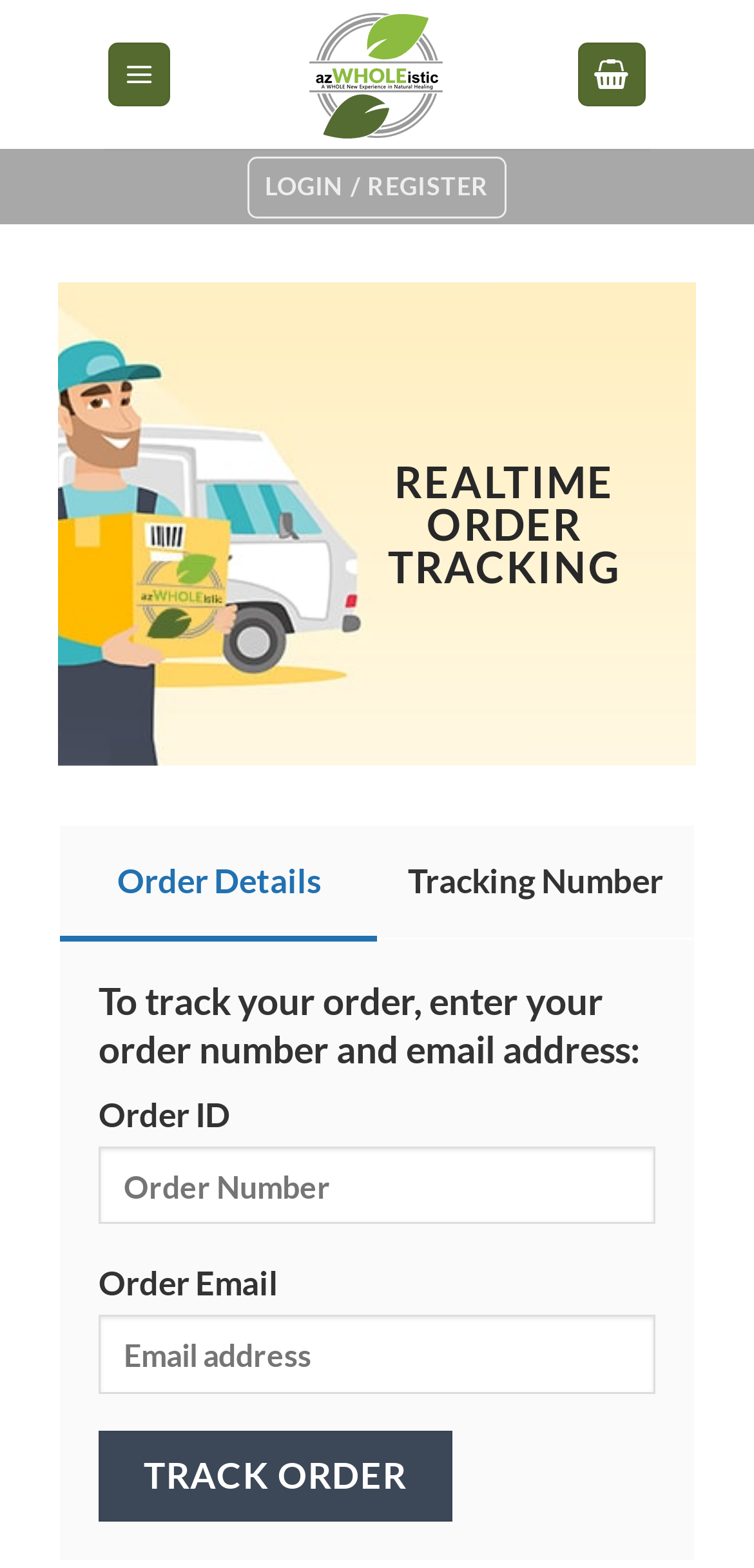Use a single word or phrase to answer the question:
What is the purpose of this webpage?

Order tracking